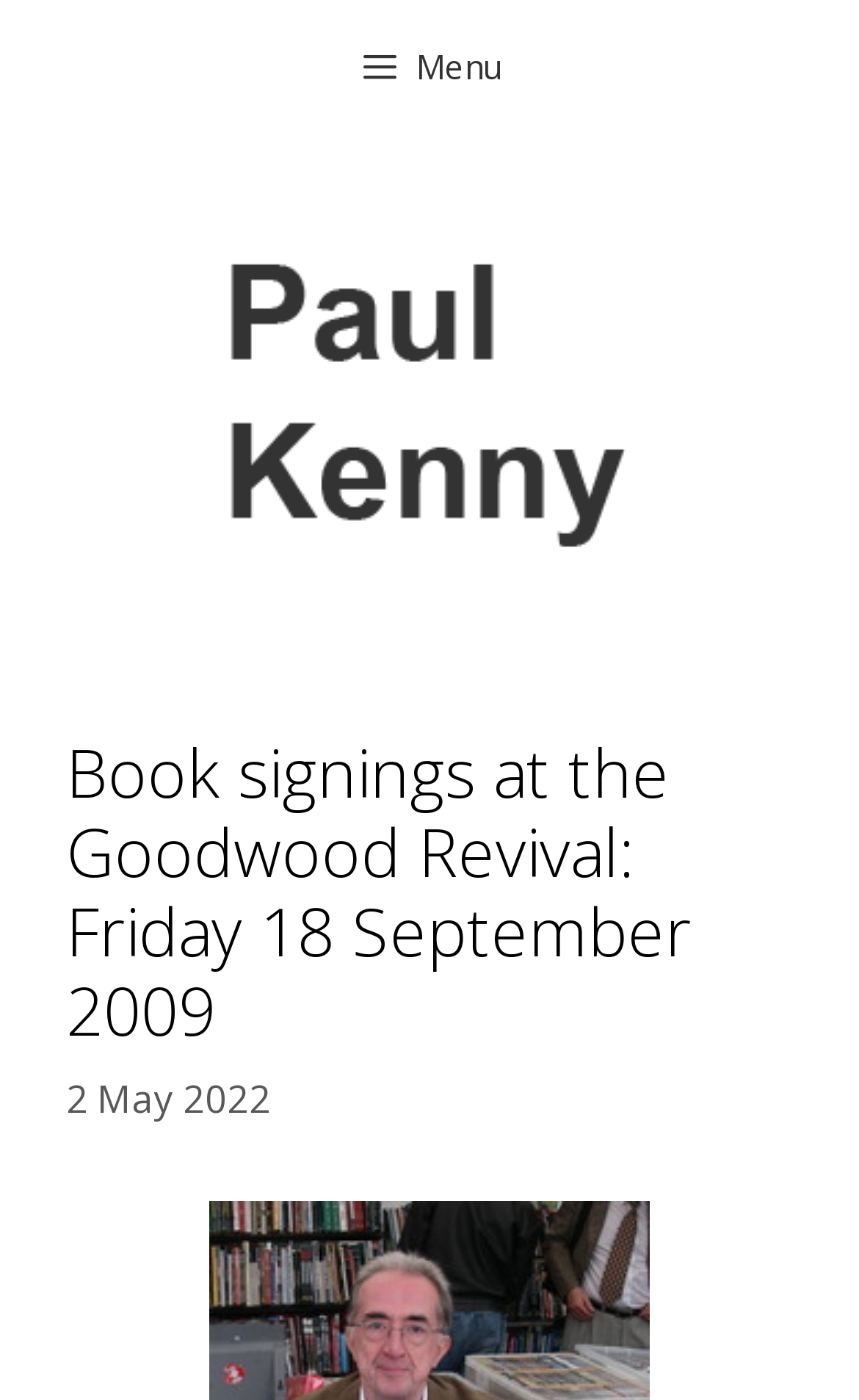Is the menu expanded?
Using the visual information from the image, give a one-word or short-phrase answer.

No